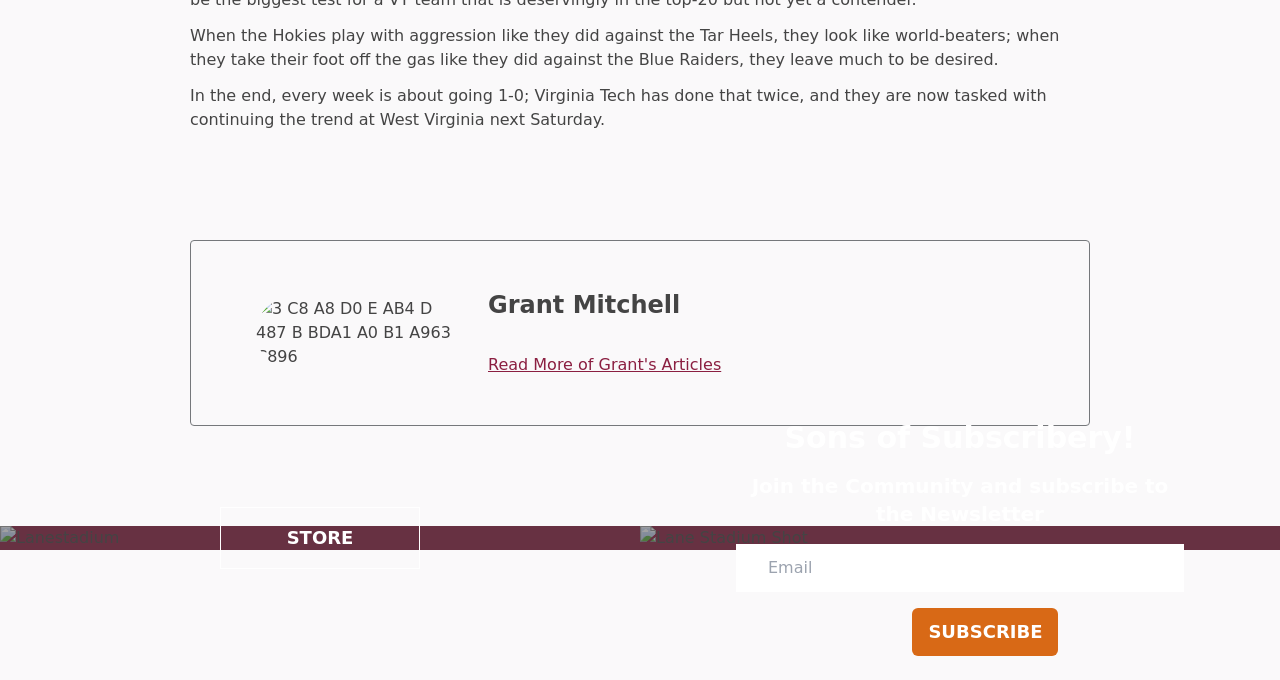Give the bounding box coordinates for this UI element: "简体中文". The coordinates should be four float numbers between 0 and 1, arranged as [left, top, right, bottom].

None